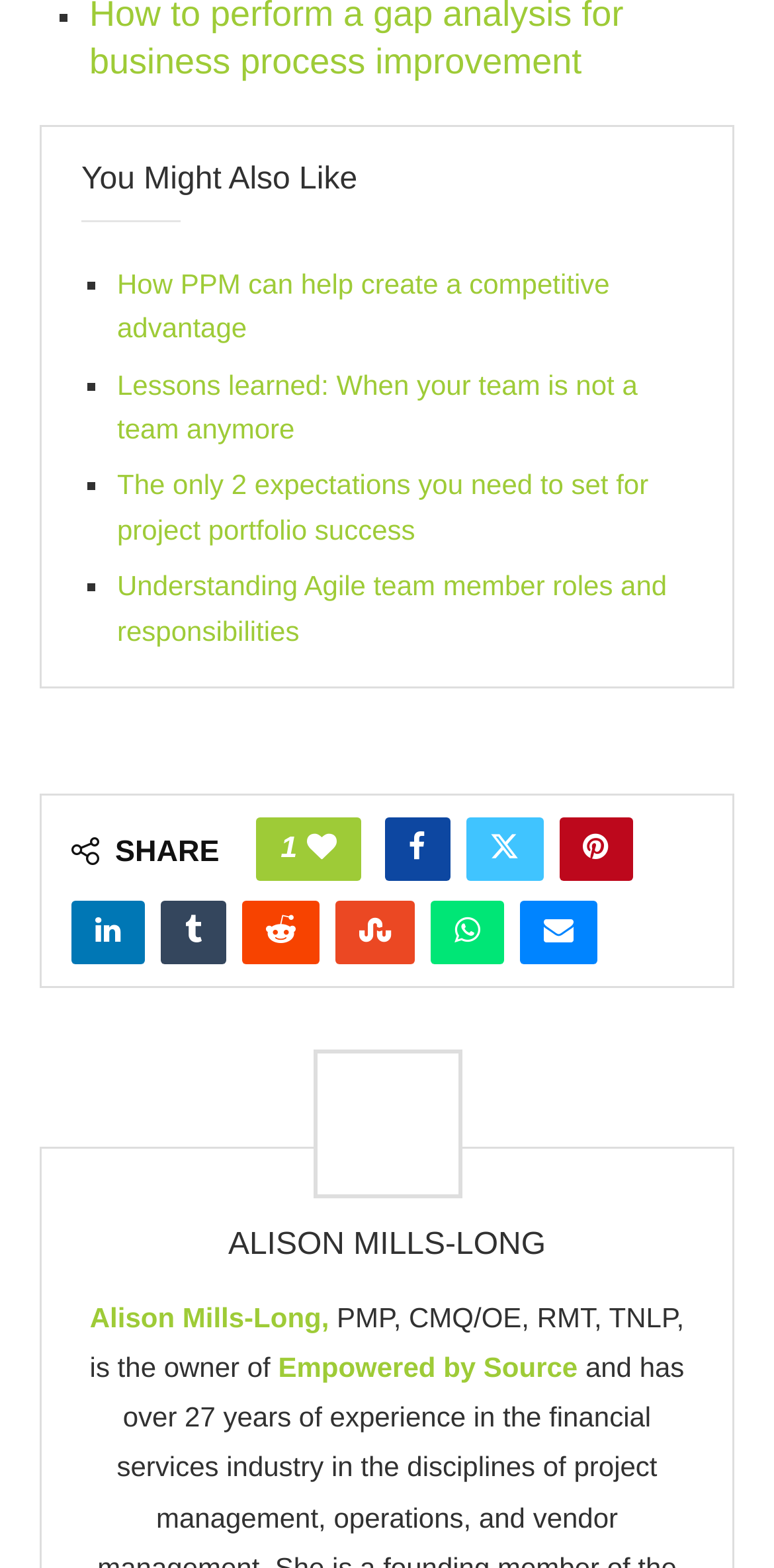Determine the bounding box coordinates for the area you should click to complete the following instruction: "Click on 'How PPM can help create a competitive advantage'".

[0.151, 0.171, 0.788, 0.219]